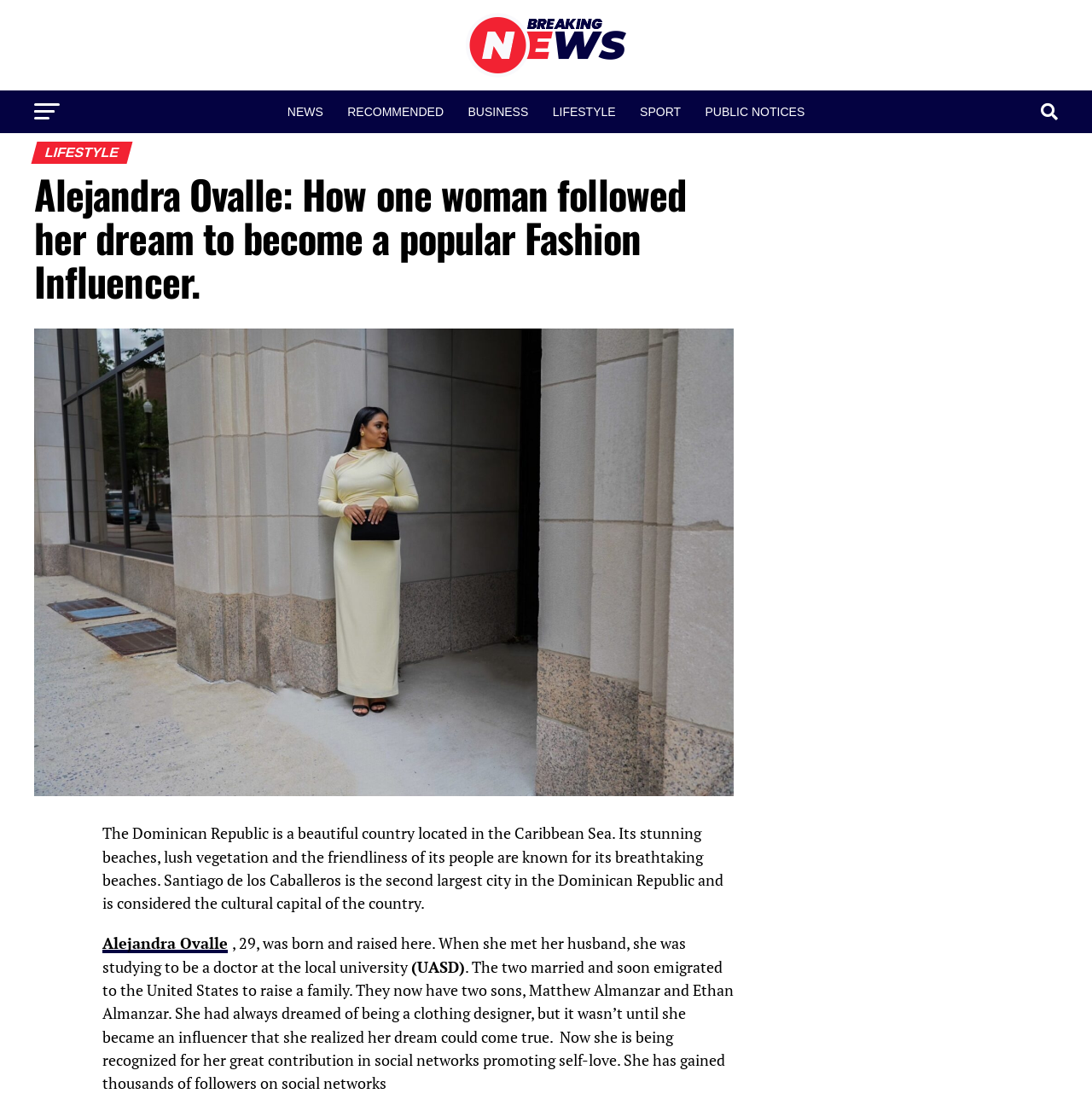What is the name of the university where Alejandra Ovalle was studying?
From the screenshot, provide a brief answer in one word or phrase.

UASD